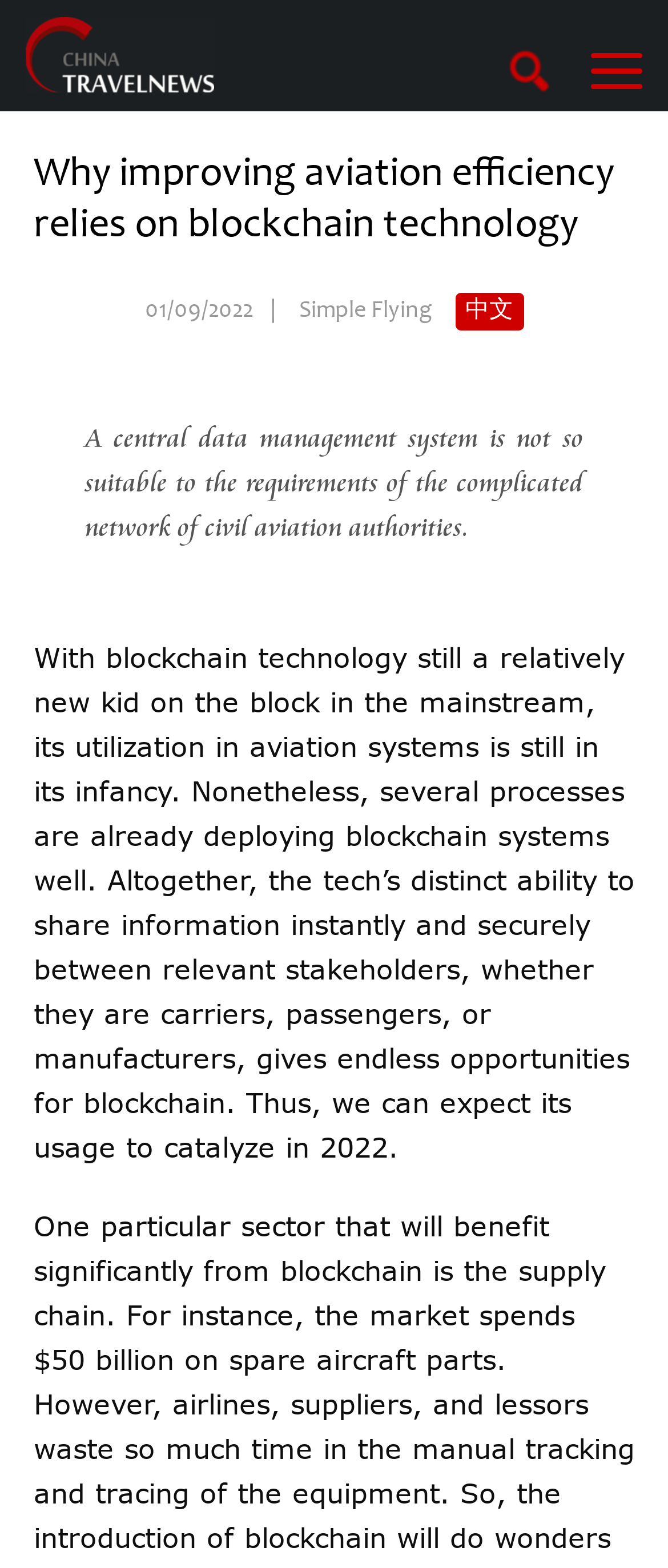What is the language of the linked text?
Please answer the question as detailed as possible.

I found the linked text '中文' which is a Chinese character, indicating that the linked text is in Chinese language.